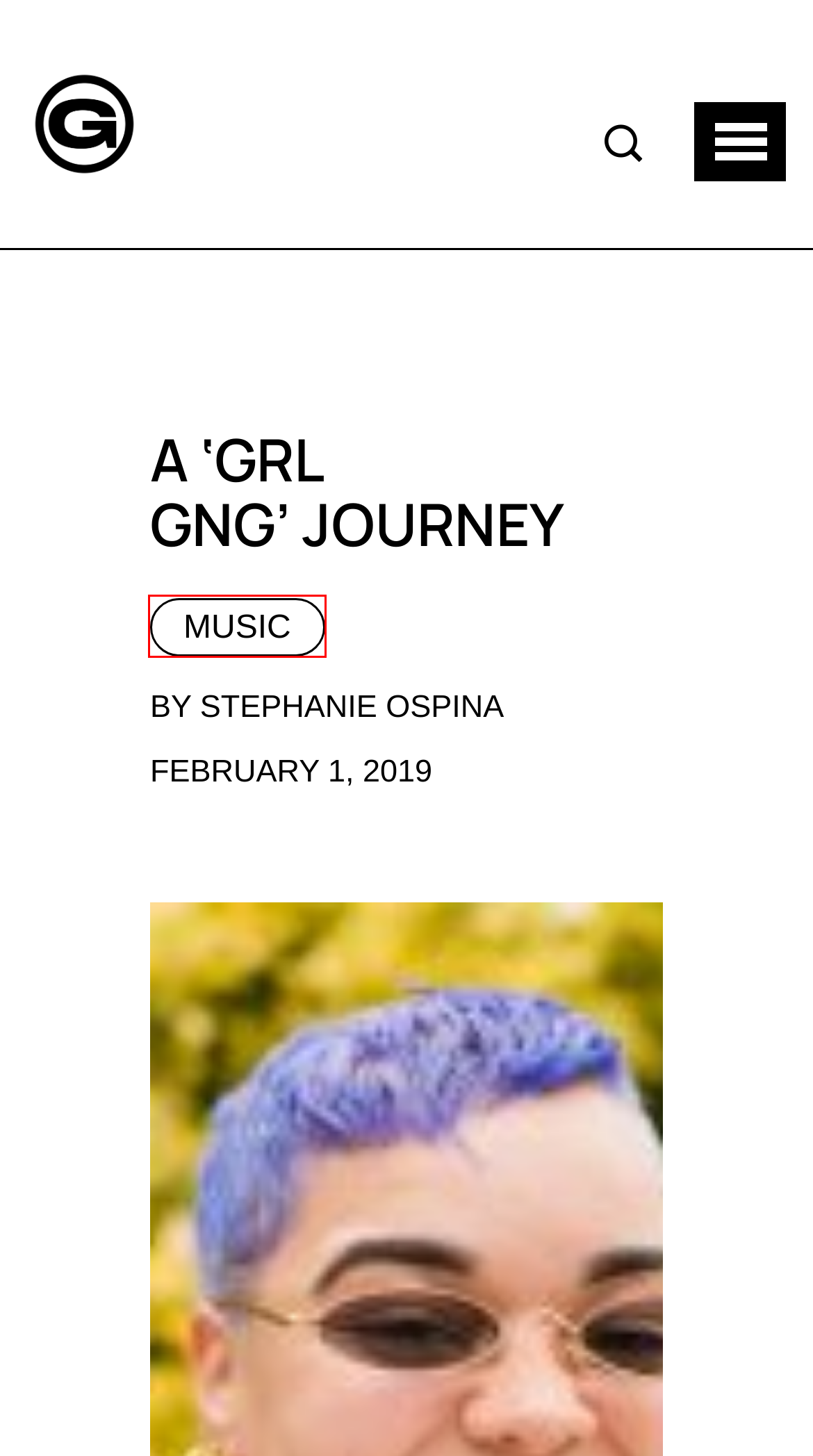You are given a webpage screenshot where a red bounding box highlights an element. Determine the most fitting webpage description for the new page that loads after clicking the element within the red bounding box. Here are the candidates:
A. Saul Nash: Fashion made for movement [#LFWM] - GUAP
B. (PREVIEW) GUAP MAGAZINE: "EVOLUTION" [WINTER 2015] – ISSUE 2 - GUAP
C. Music - GUAP
D. Fashion - GUAP
E. GUAP chats to [@OfficialAitch] - GUAP
F. Arts & Culture - GUAP
G. CREATIVES | EZEKIXL (@ezekixl) X Jpeg.God (@jpeg.god) – Rising Star - GUAP
H. STOP USING BLACK TRAUMA IN HORROR MOVIES - GUAP

C